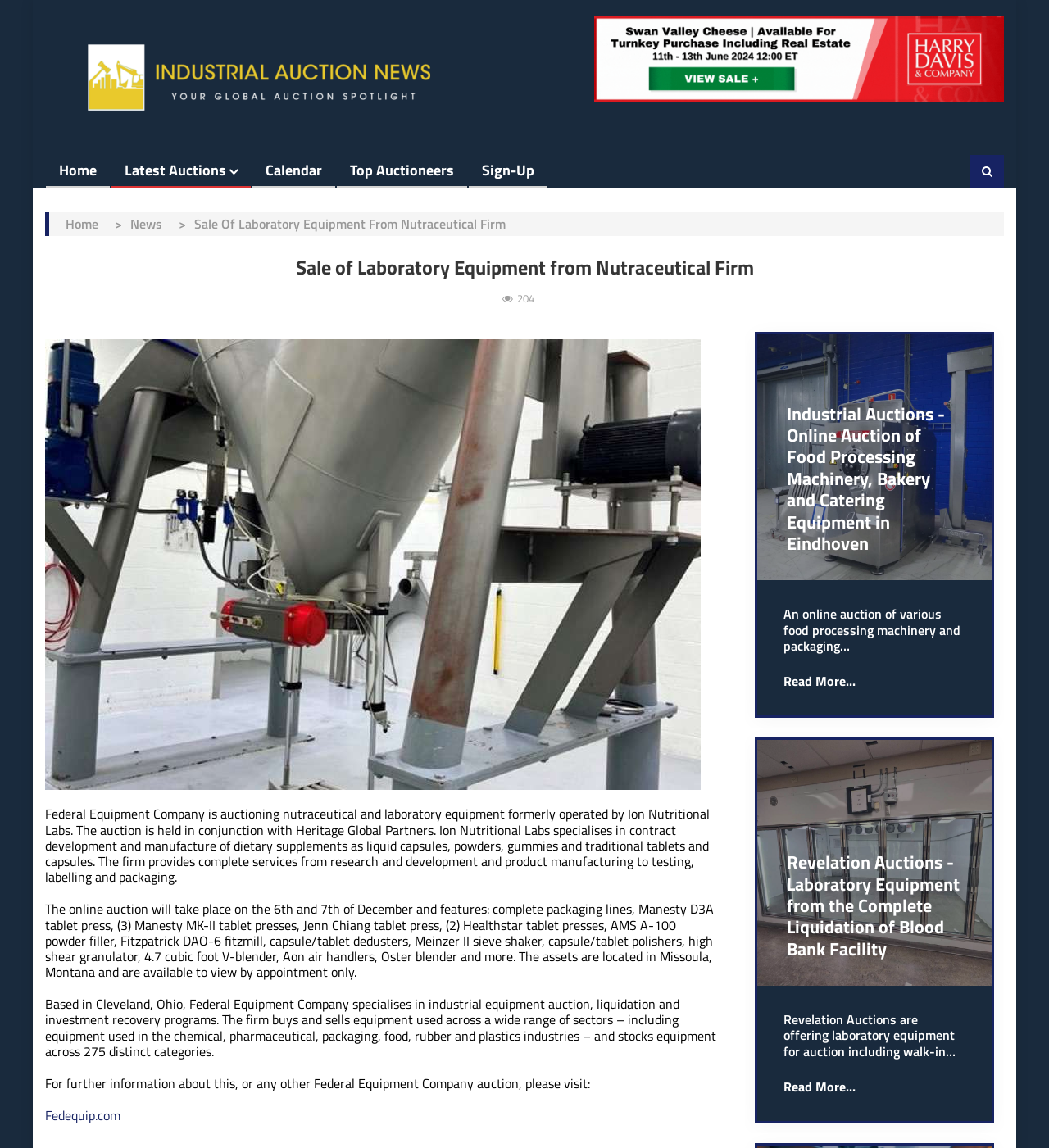Please identify the bounding box coordinates of the clickable element to fulfill the following instruction: "View News Releases". The coordinates should be four float numbers between 0 and 1, i.e., [left, top, right, bottom].

None